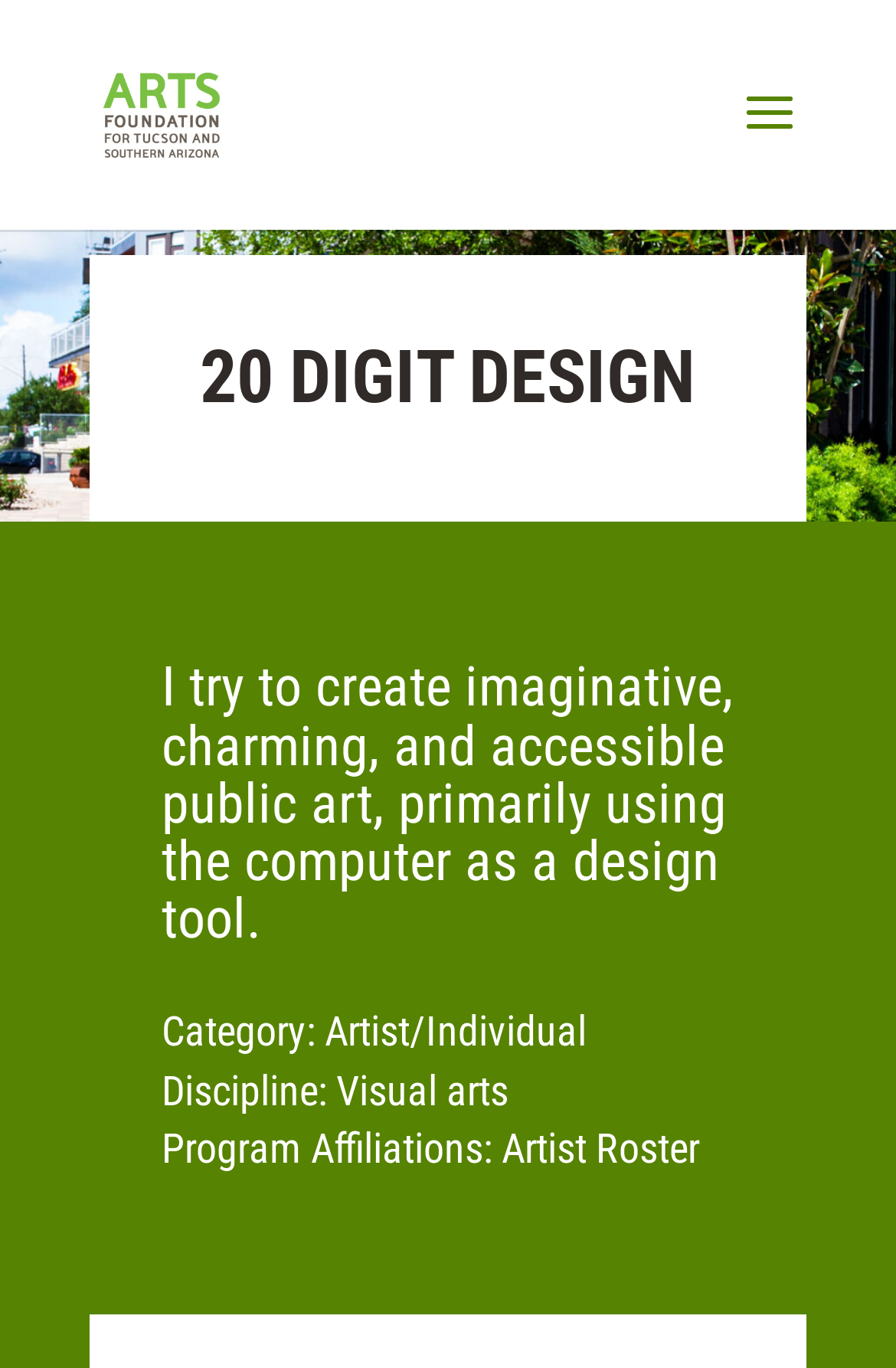Respond to the question with just a single word or phrase: 
What program is the artist affiliated with?

Artist Roster